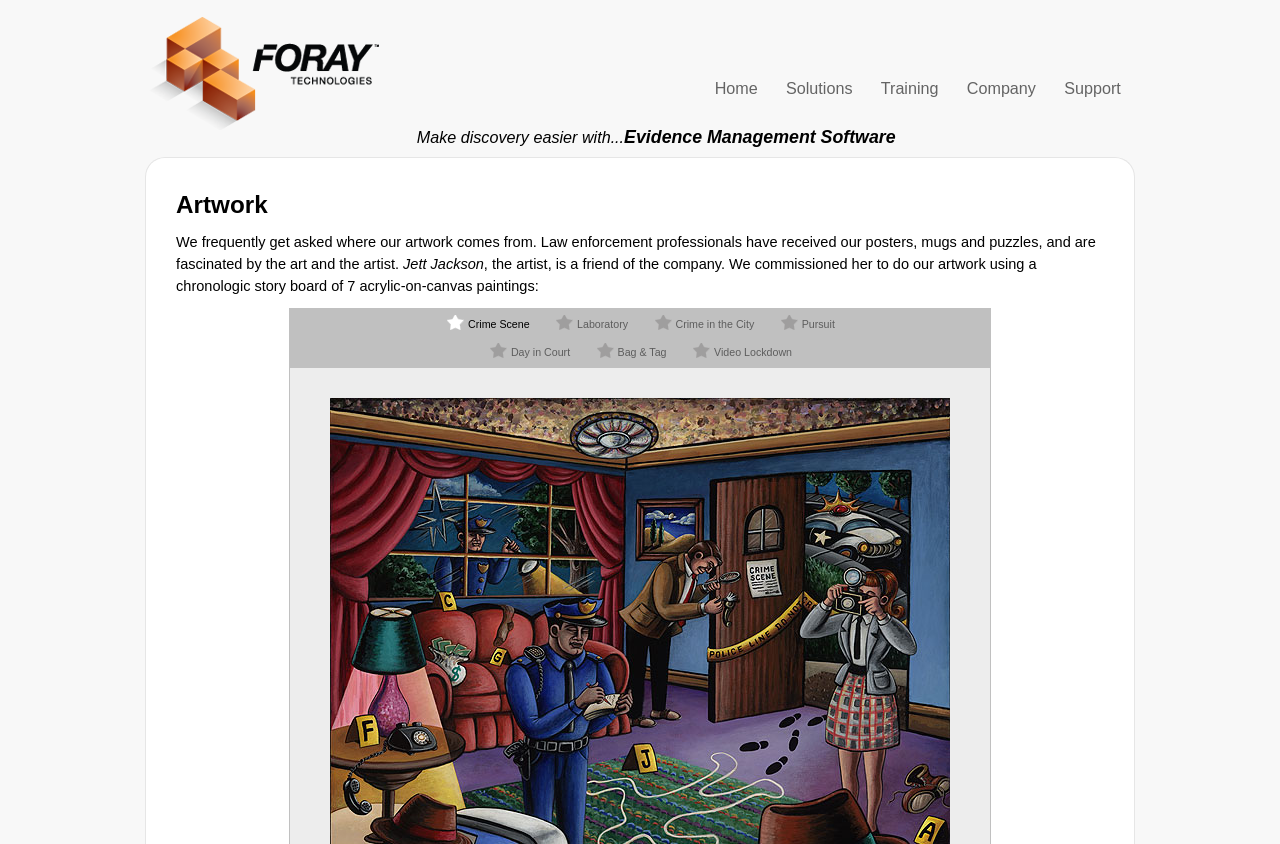Given the content of the image, can you provide a detailed answer to the question?
What is the medium of the artwork?

The webpage states that the artwork is 'a chronologic story board of 7 acrylic-on-canvas paintings', which suggests that the medium of the artwork is acrylic-on-canvas.